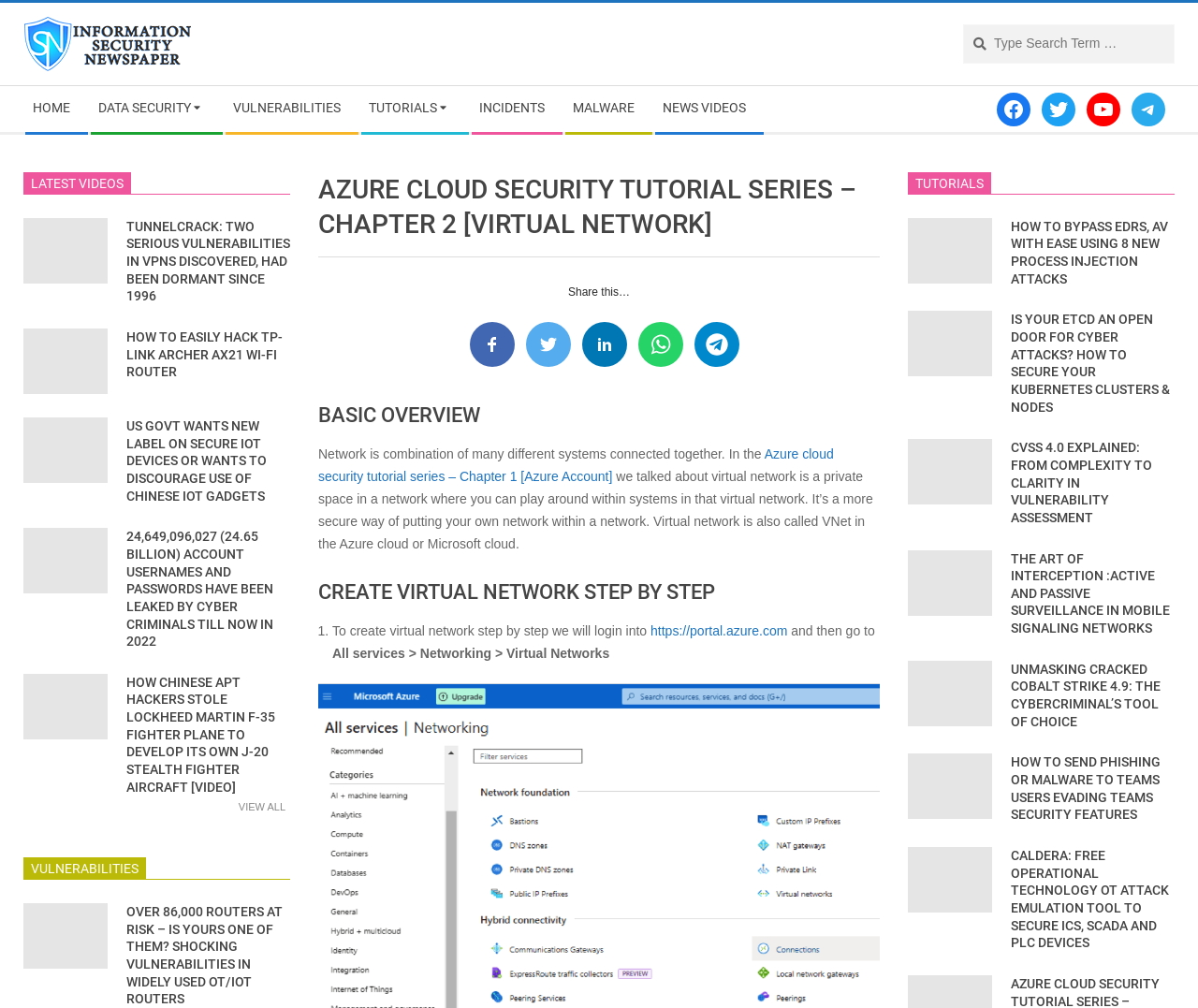Please identify the coordinates of the bounding box for the clickable region that will accomplish this instruction: "Search for a term".

[0.805, 0.025, 0.98, 0.062]